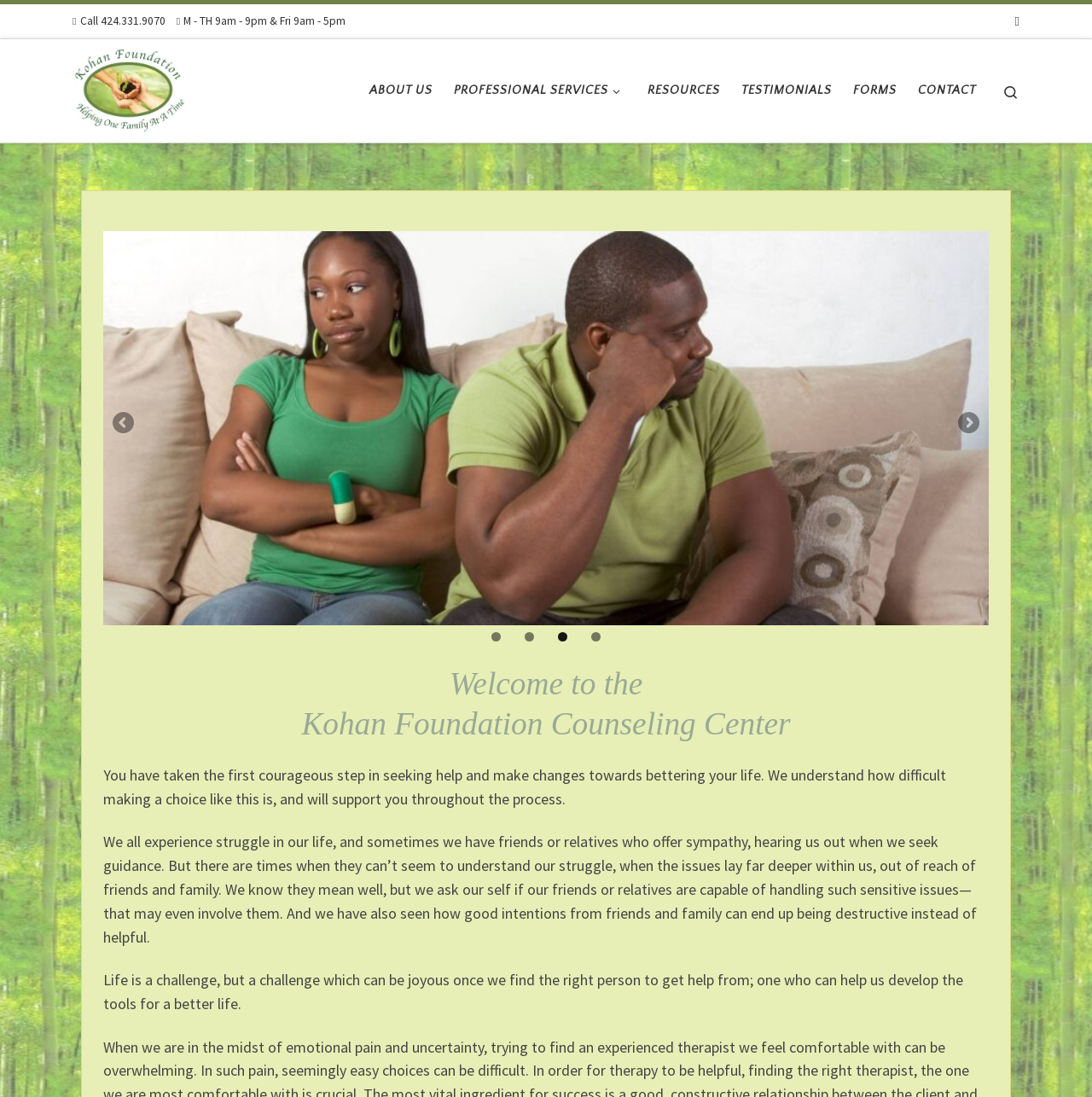How many slides are in the slideshow?
Please answer the question as detailed as possible based on the image.

The number of slides in the slideshow can be determined by looking at the slide controls at the bottom of the slideshow. There are four list items, each representing a slide, with the text 'Show slide 1 of 4', 'Show slide 2 of 4', 'Show slide 3 of 4', and 'Show slide 4 of 4'.